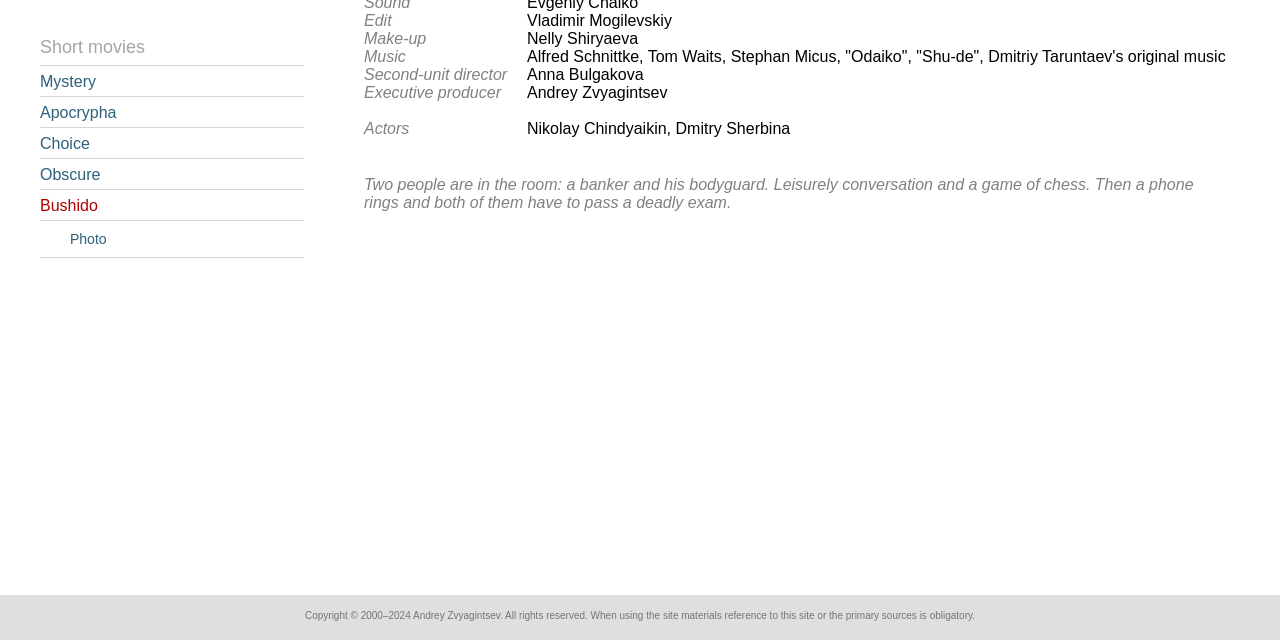Given the element description, predict the bounding box coordinates in the format (top-left x, top-left y, bottom-right x, bottom-right y), using floating point numbers between 0 and 1: Bushido

[0.031, 0.308, 0.076, 0.334]